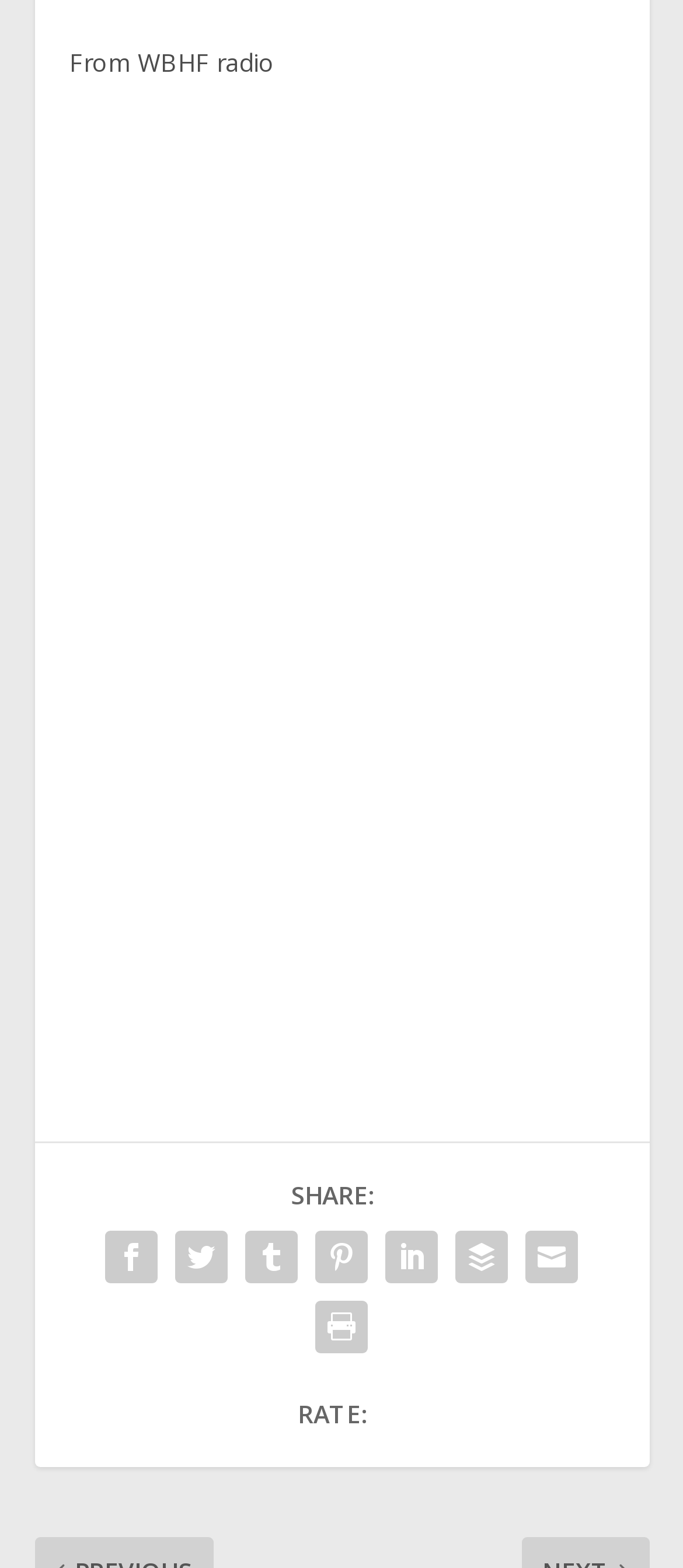Identify the bounding box coordinates of the clickable region to carry out the given instruction: "Click on the 'knights' link".

[0.101, 0.079, 0.899, 0.1]